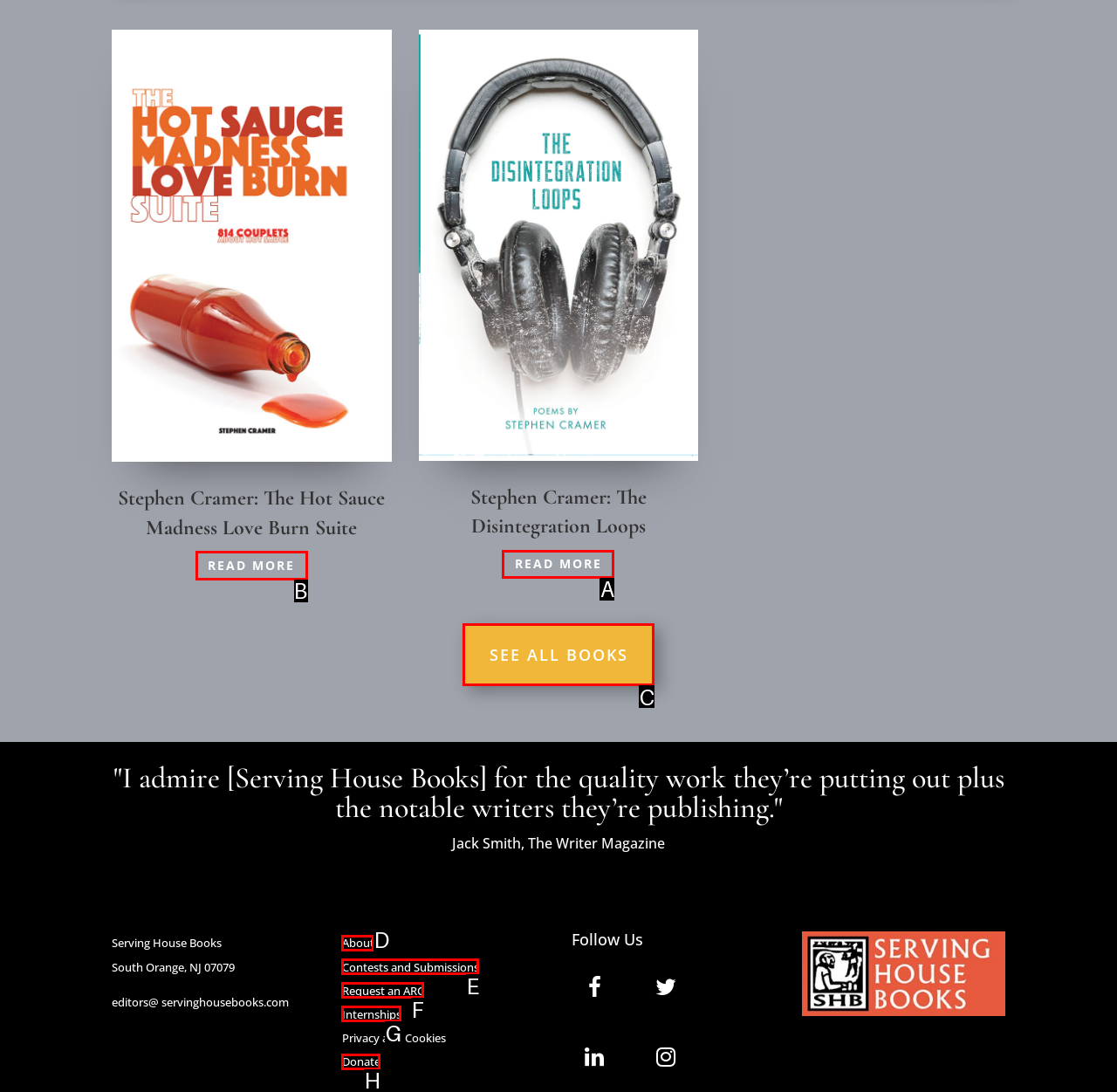Identify the HTML element to click to fulfill this task: Read more about Stephen Cramer's Hot Sauce Madness Love Burn Suite
Answer with the letter from the given choices.

B